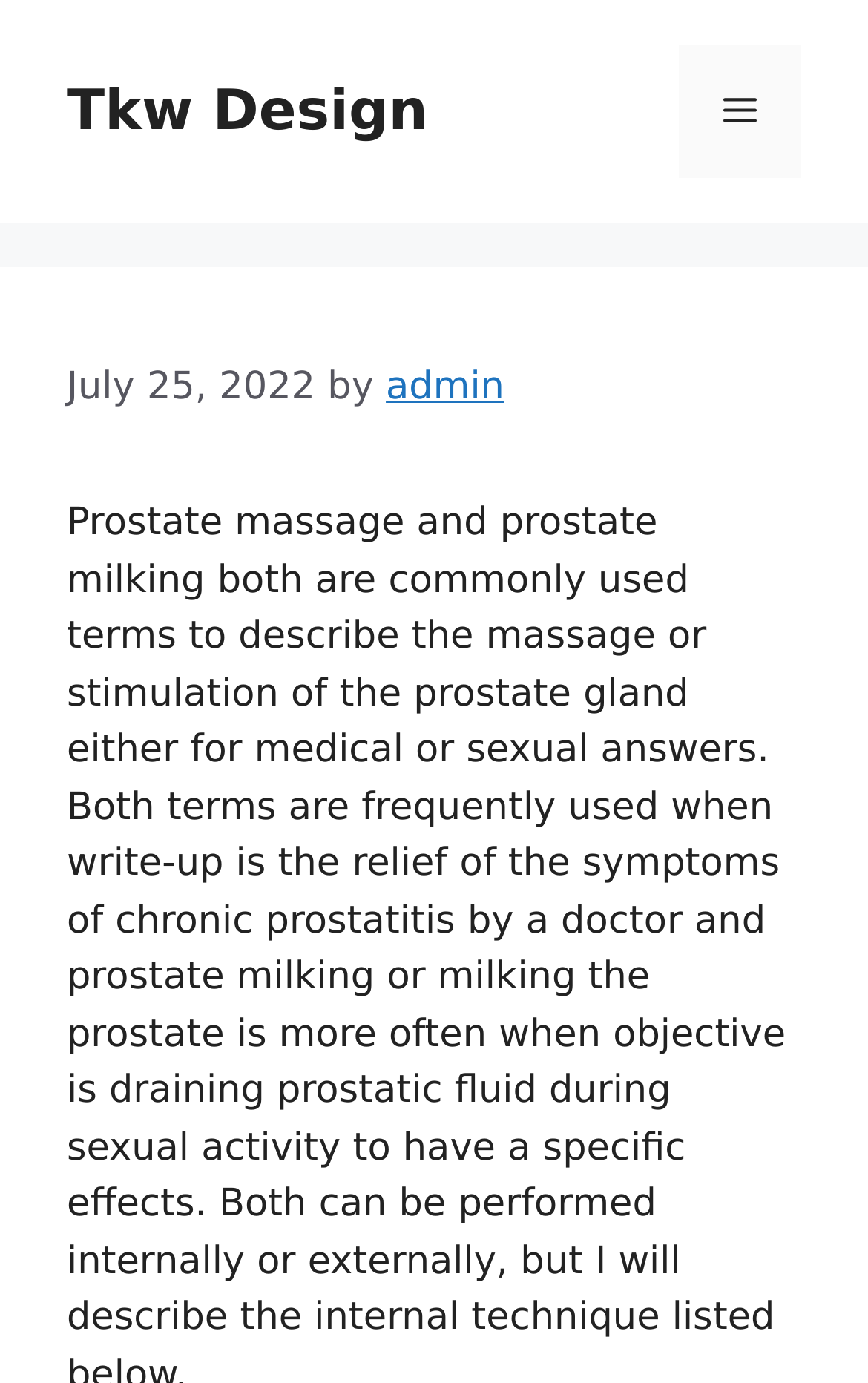Please determine the bounding box coordinates for the UI element described as: "Tkw Design".

[0.077, 0.056, 0.493, 0.103]